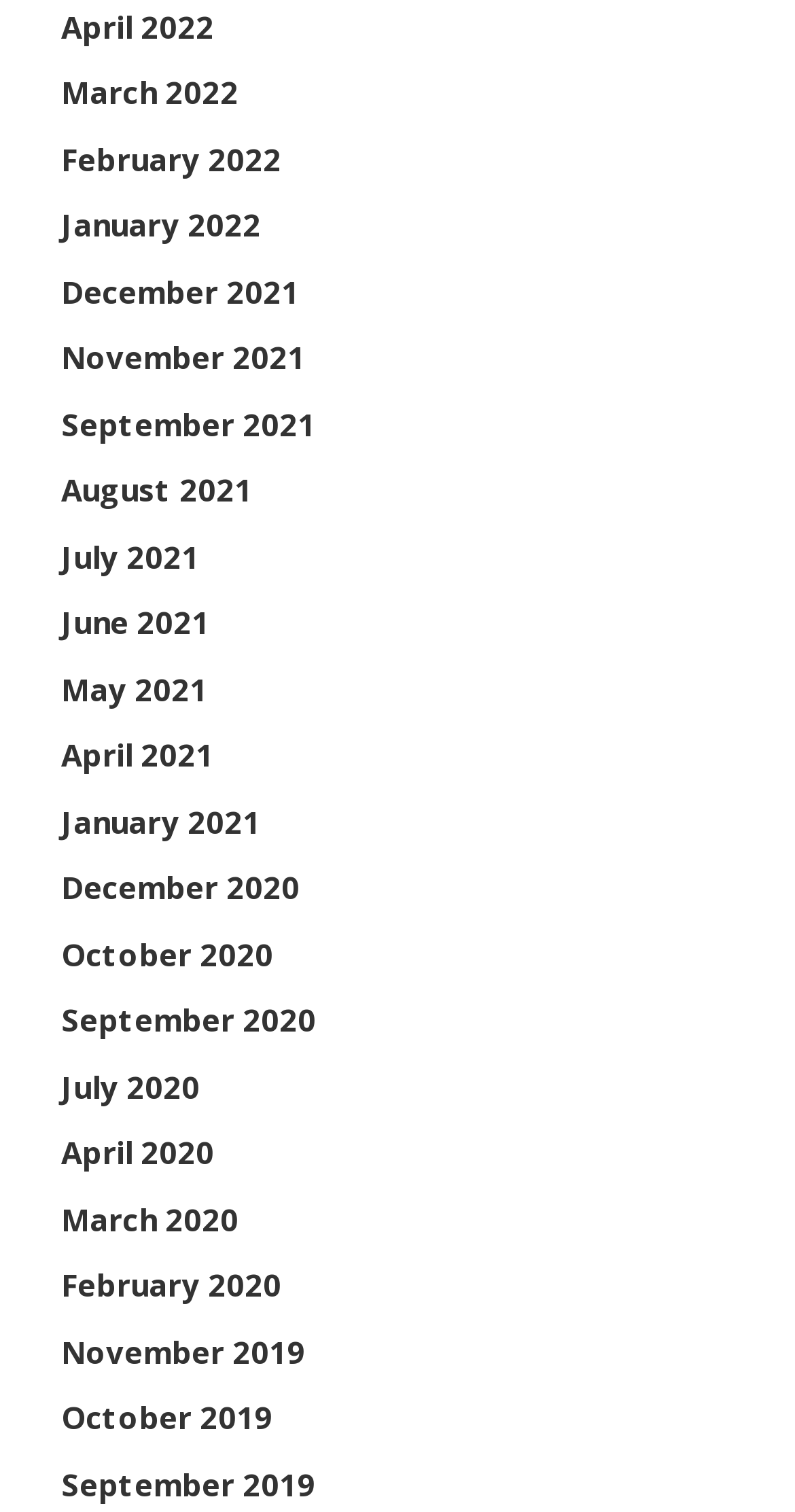What is the earliest month listed?
Please provide a full and detailed response to the question.

By scanning the list of links, I found that the bottommost link is 'September 2019', which indicates that it is the earliest month listed.